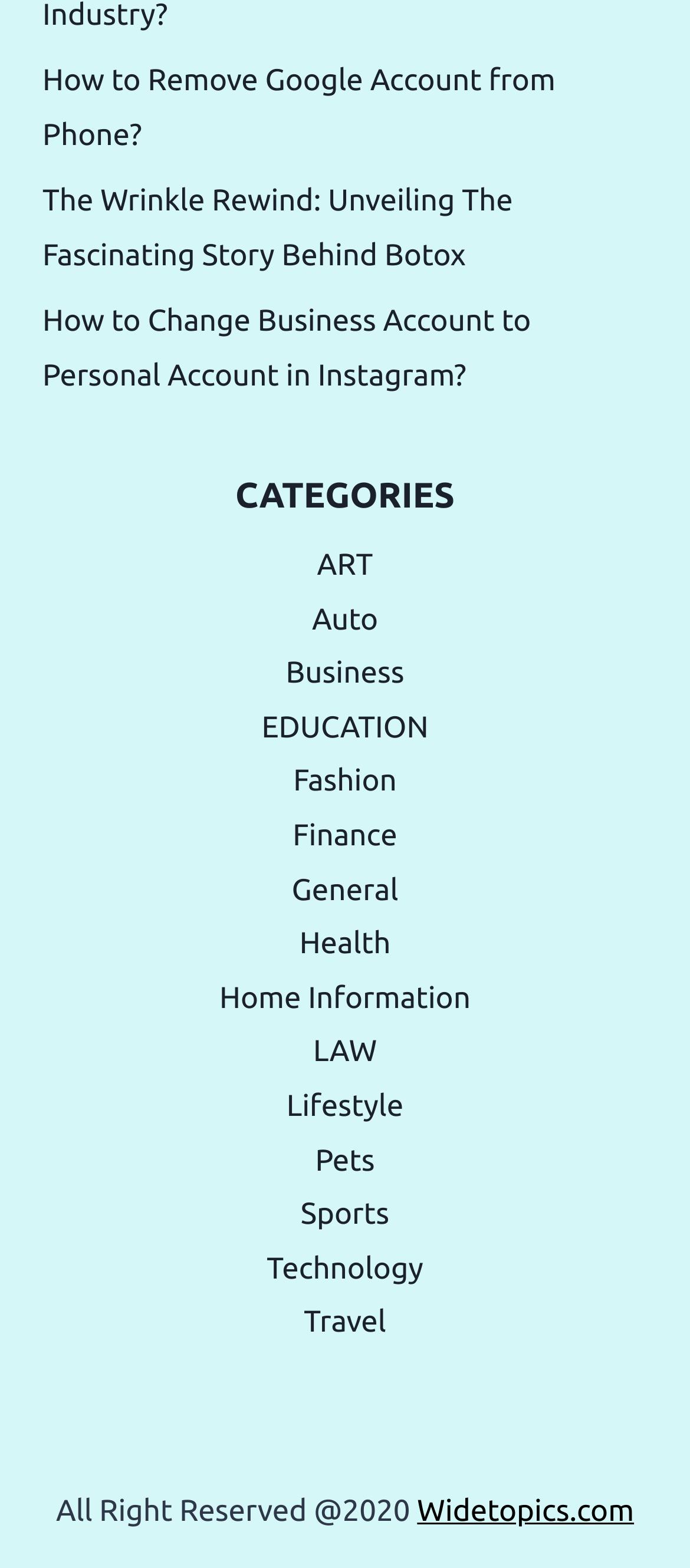Using the element description: "Home Information", determine the bounding box coordinates for the specified UI element. The coordinates should be four float numbers between 0 and 1, [left, top, right, bottom].

[0.318, 0.626, 0.682, 0.647]